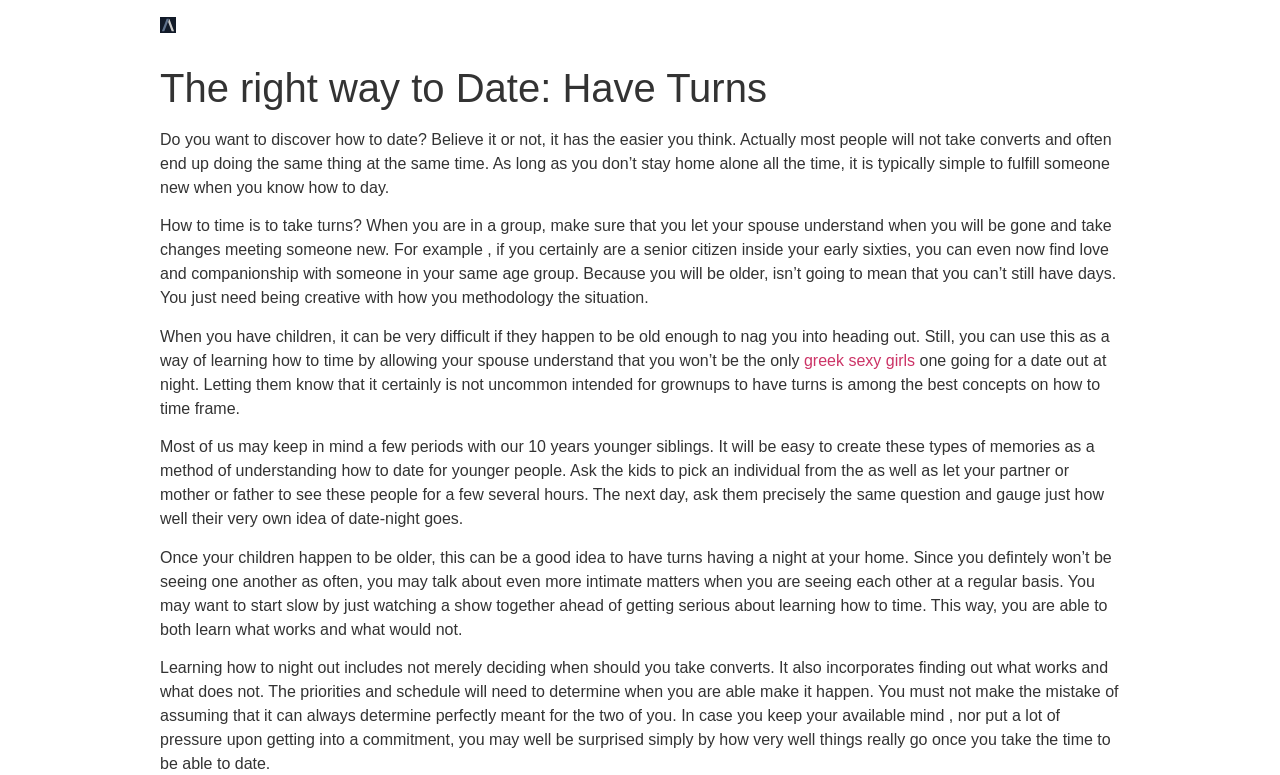Can you find and provide the title of the webpage?

The right way to Date: Have Turns